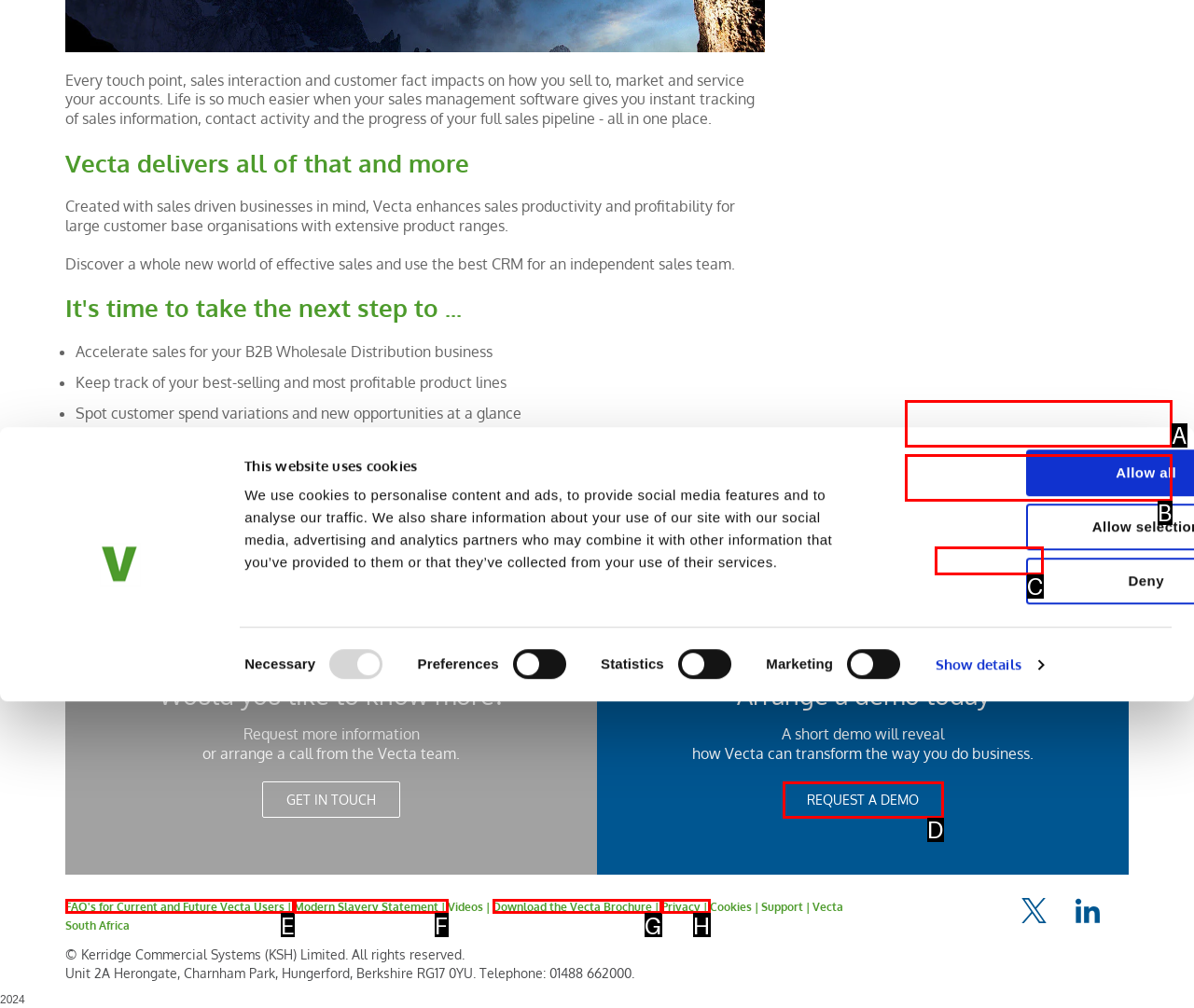Choose the option that best matches the description: Show details
Indicate the letter of the matching option directly.

C